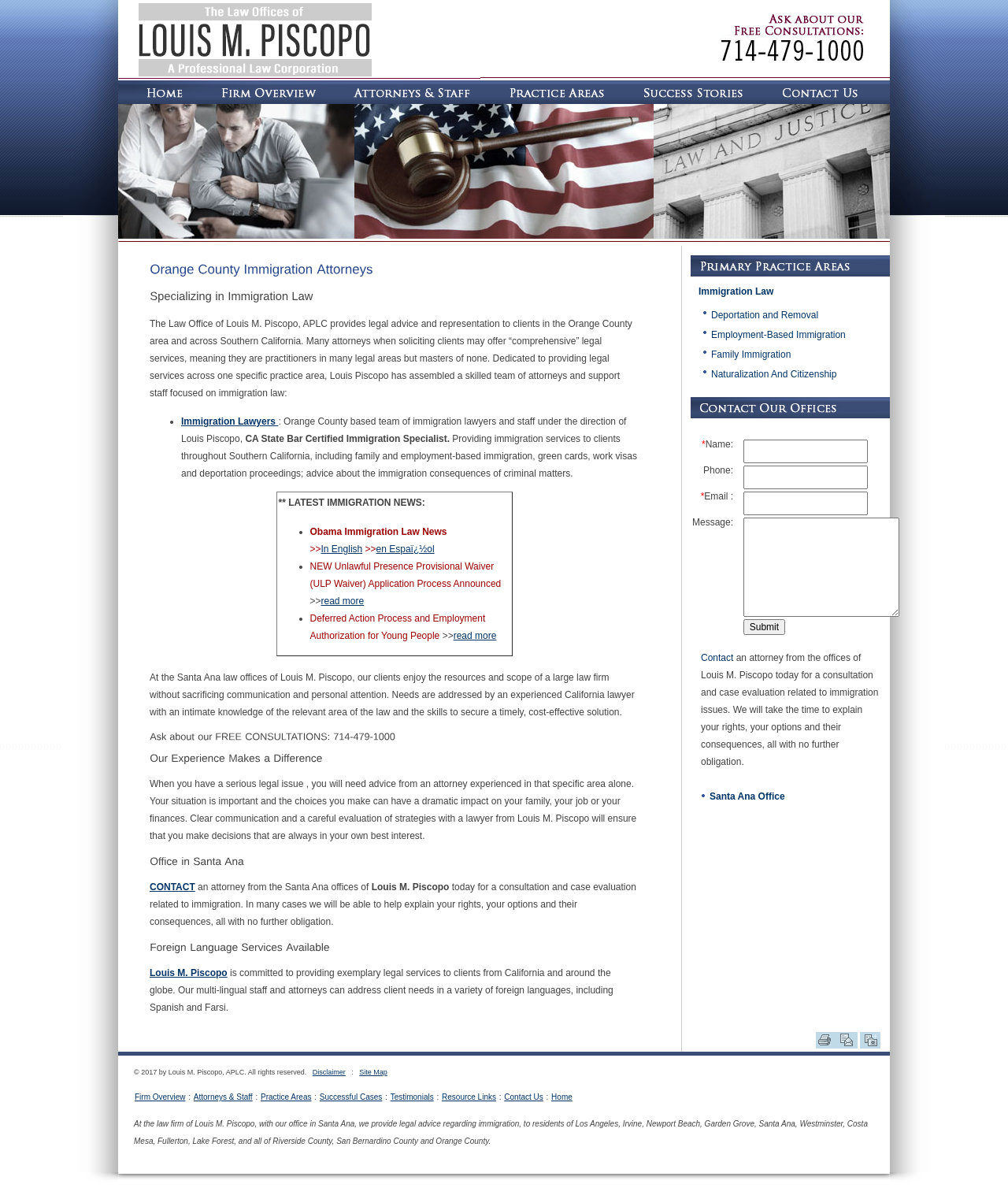Determine the bounding box coordinates of the region that needs to be clicked to achieve the task: "Learn about Immigration Lawyers".

[0.18, 0.347, 0.276, 0.356]